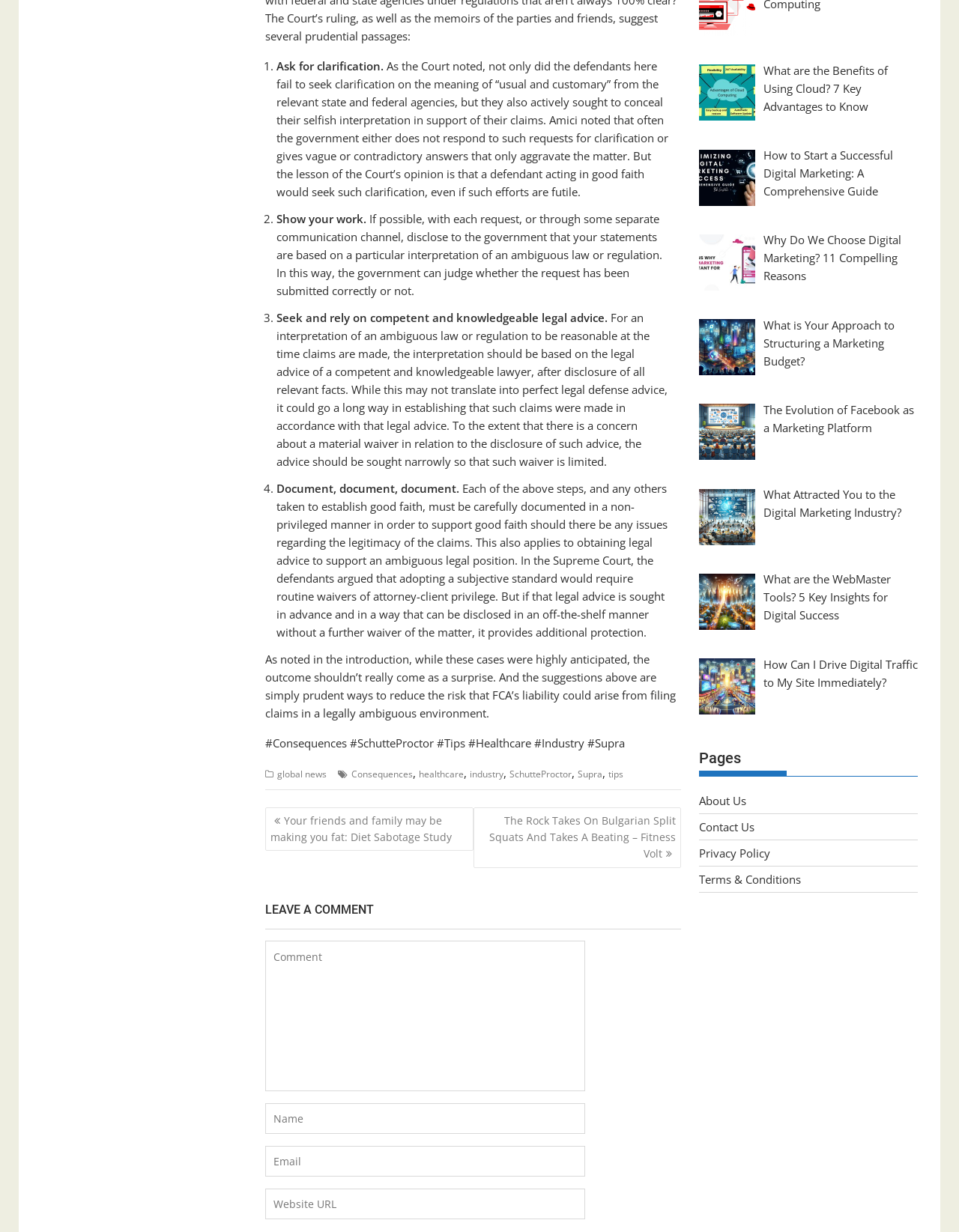Please identify the bounding box coordinates of the element that needs to be clicked to execute the following command: "Leave a comment". Provide the bounding box using four float numbers between 0 and 1, formatted as [left, top, right, bottom].

[0.277, 0.764, 0.61, 0.886]